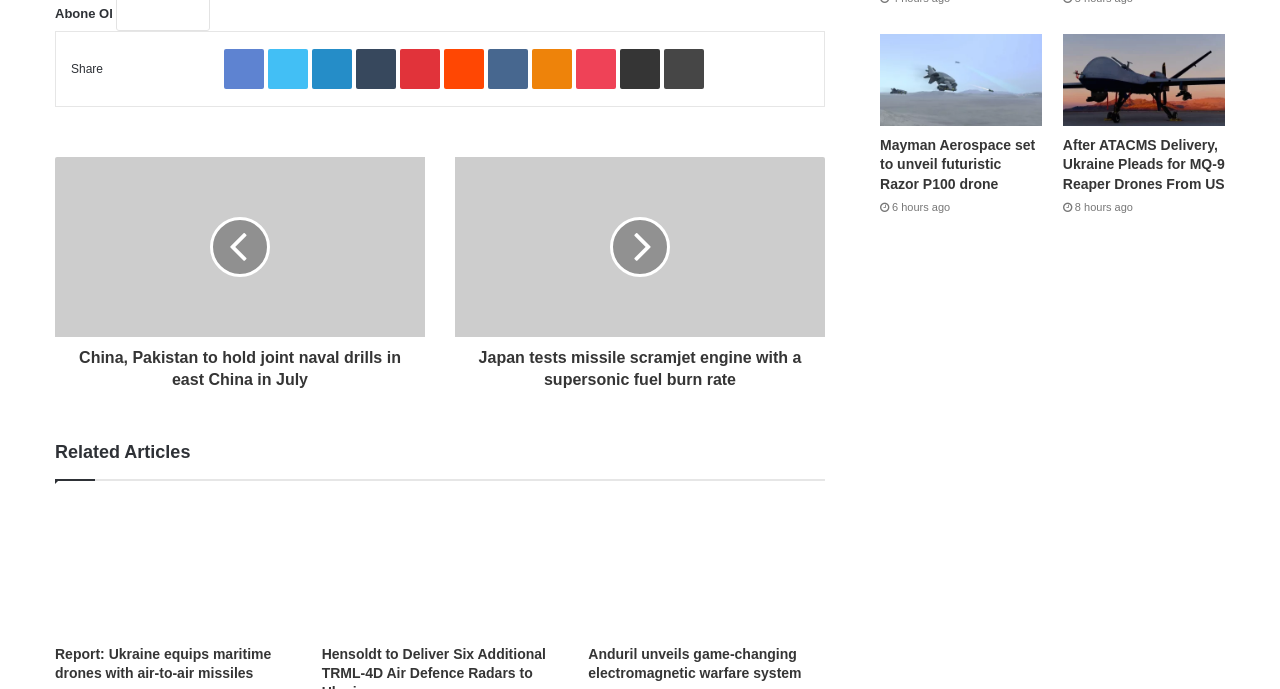Please find the bounding box coordinates of the element that must be clicked to perform the given instruction: "Read Anduril unveils game-changing electromagnetic warfare system". The coordinates should be four float numbers from 0 to 1, i.e., [left, top, right, bottom].

[0.46, 0.936, 0.645, 0.991]